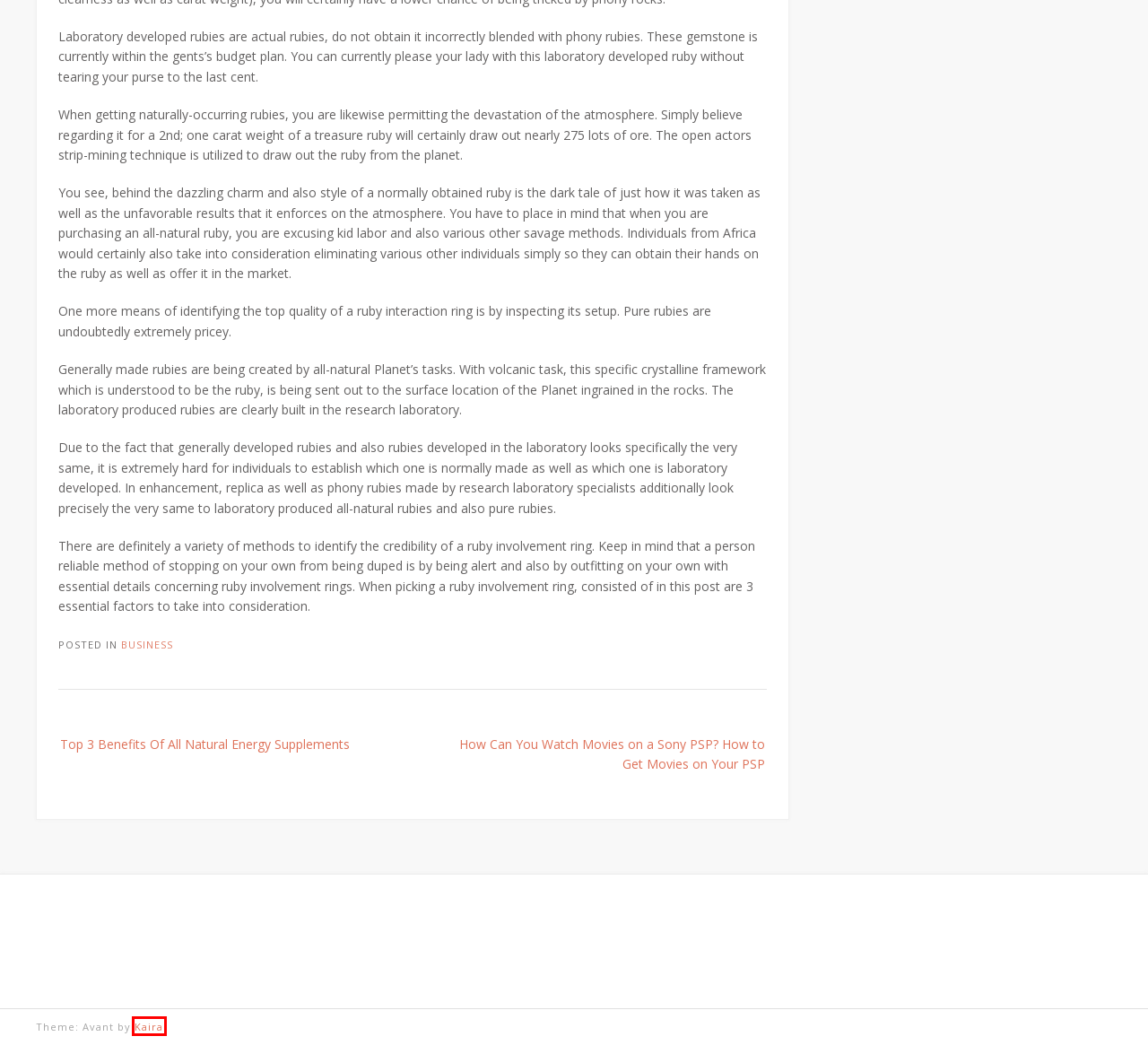Given a screenshot of a webpage with a red rectangle bounding box around a UI element, select the best matching webpage description for the new webpage that appears after clicking the highlighted element. The candidate descriptions are:
A. News – Gong Chuang 360
B. Top 3 Benefits Of All Natural Energy Supplements – Gong Chuang 360
C. Gaming – Gong Chuang 360
D. Business – Gong Chuang 360
E. Kaira - WordPress Themes & Plugins
F. admin – Gong Chuang 360
G. How Can You Watch Movies on a Sony PSP? How to Get Movies on Your PSP – Gong Chuang 360
H. Sports – Gong Chuang 360

E